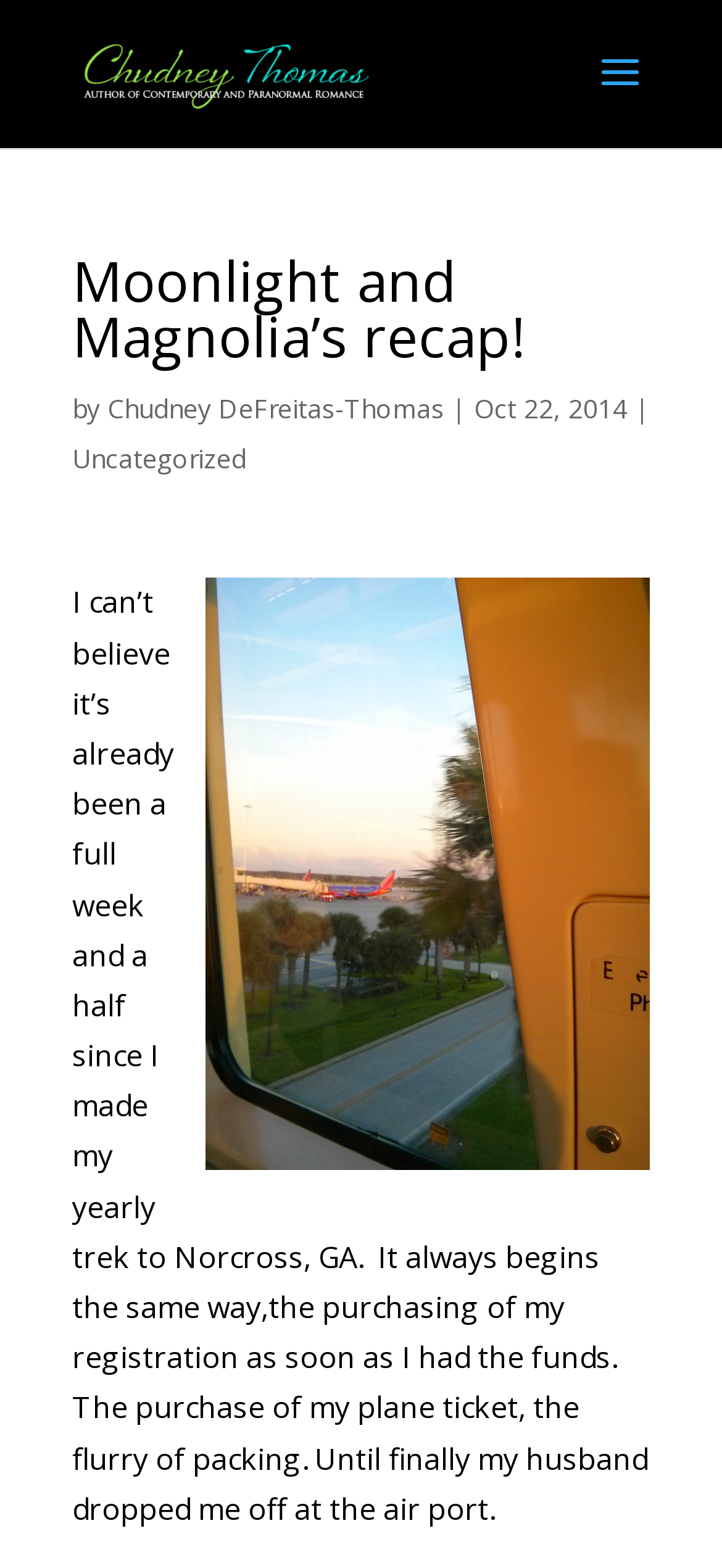Please identify and generate the text content of the webpage's main heading.

Moonlight and Magnolia’s recap!